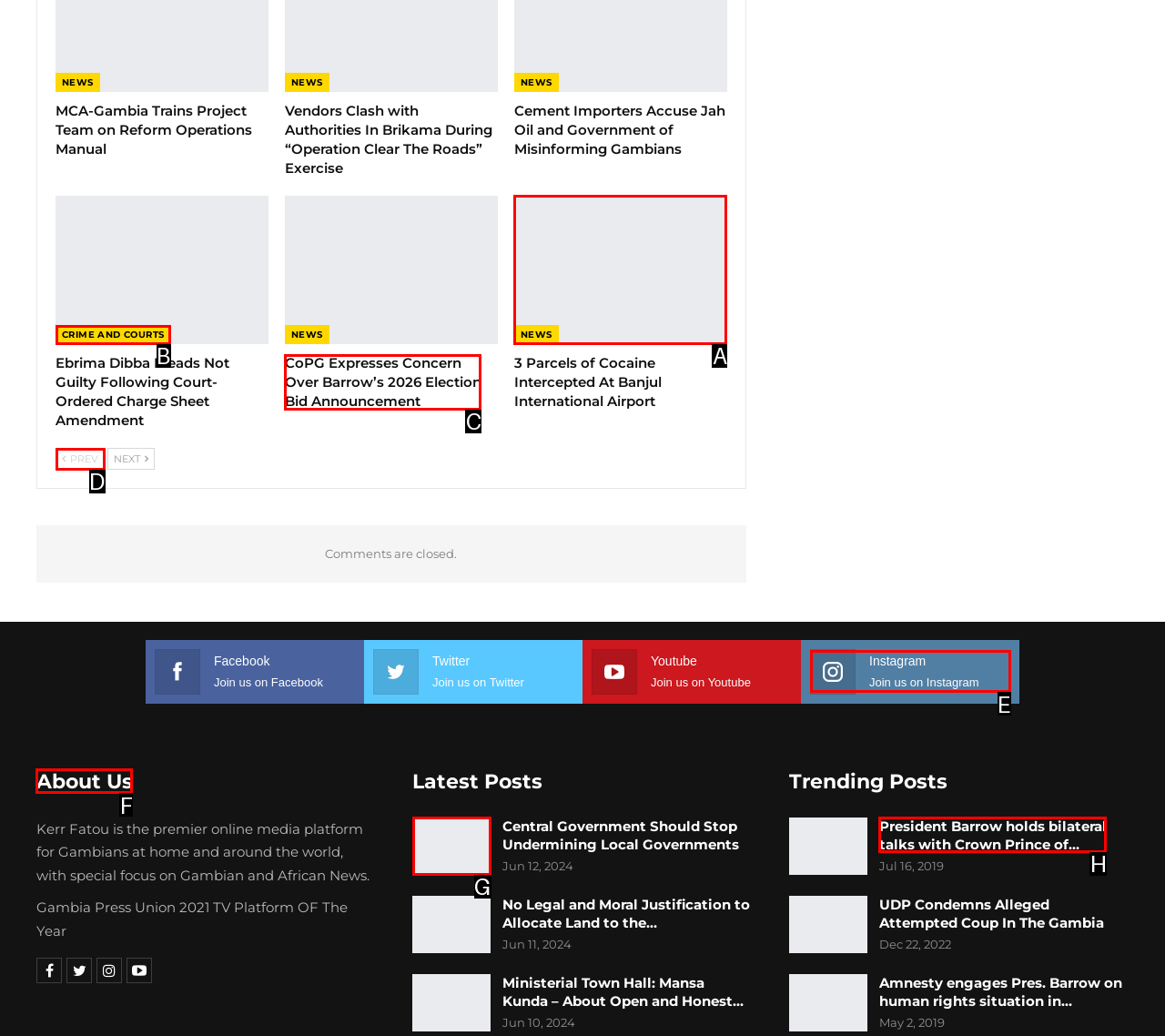Pick the option that should be clicked to perform the following task: Check About Us
Answer with the letter of the selected option from the available choices.

F